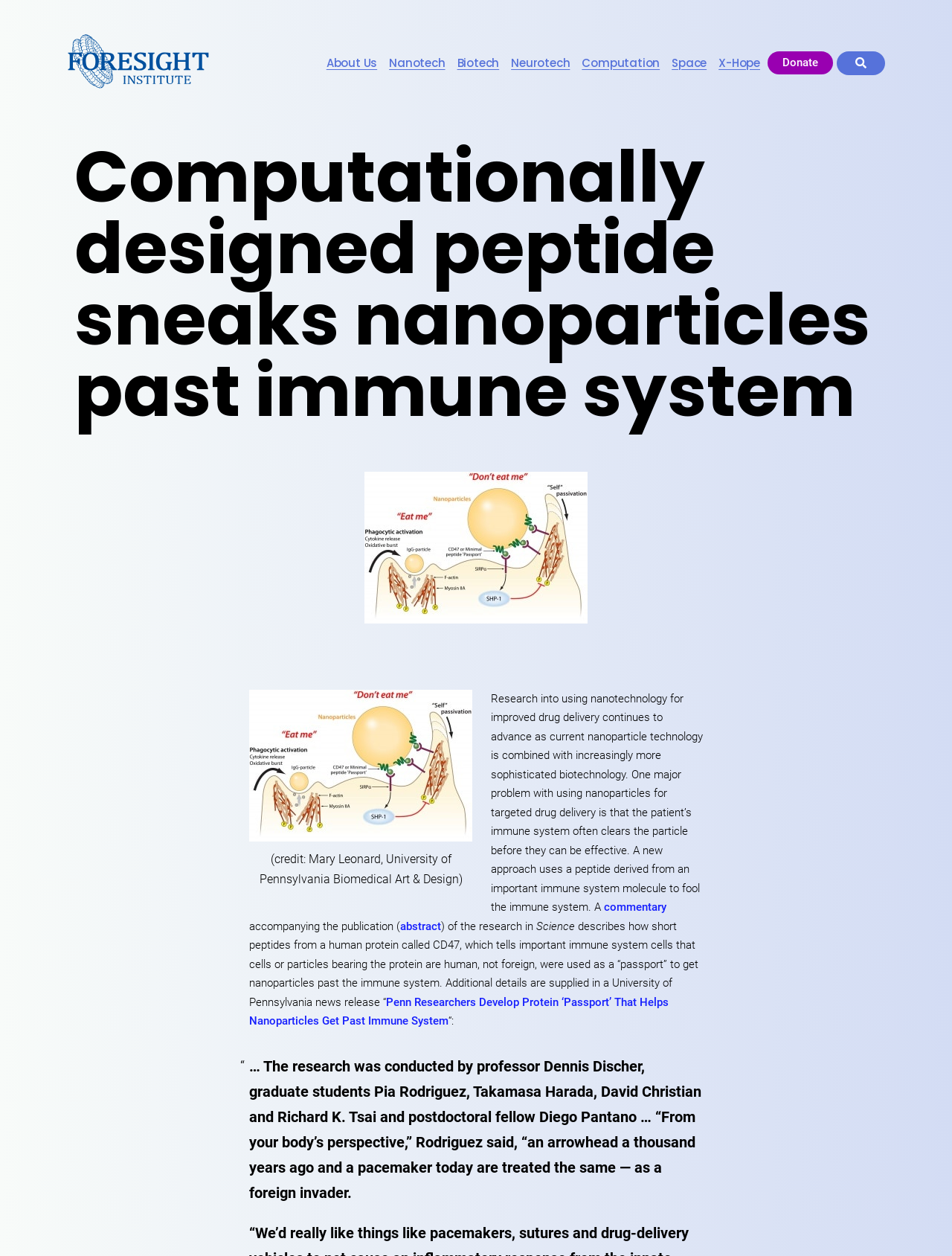Find the bounding box coordinates of the clickable region needed to perform the following instruction: "Click the 'abstract' link". The coordinates should be provided as four float numbers between 0 and 1, i.e., [left, top, right, bottom].

[0.42, 0.732, 0.463, 0.743]